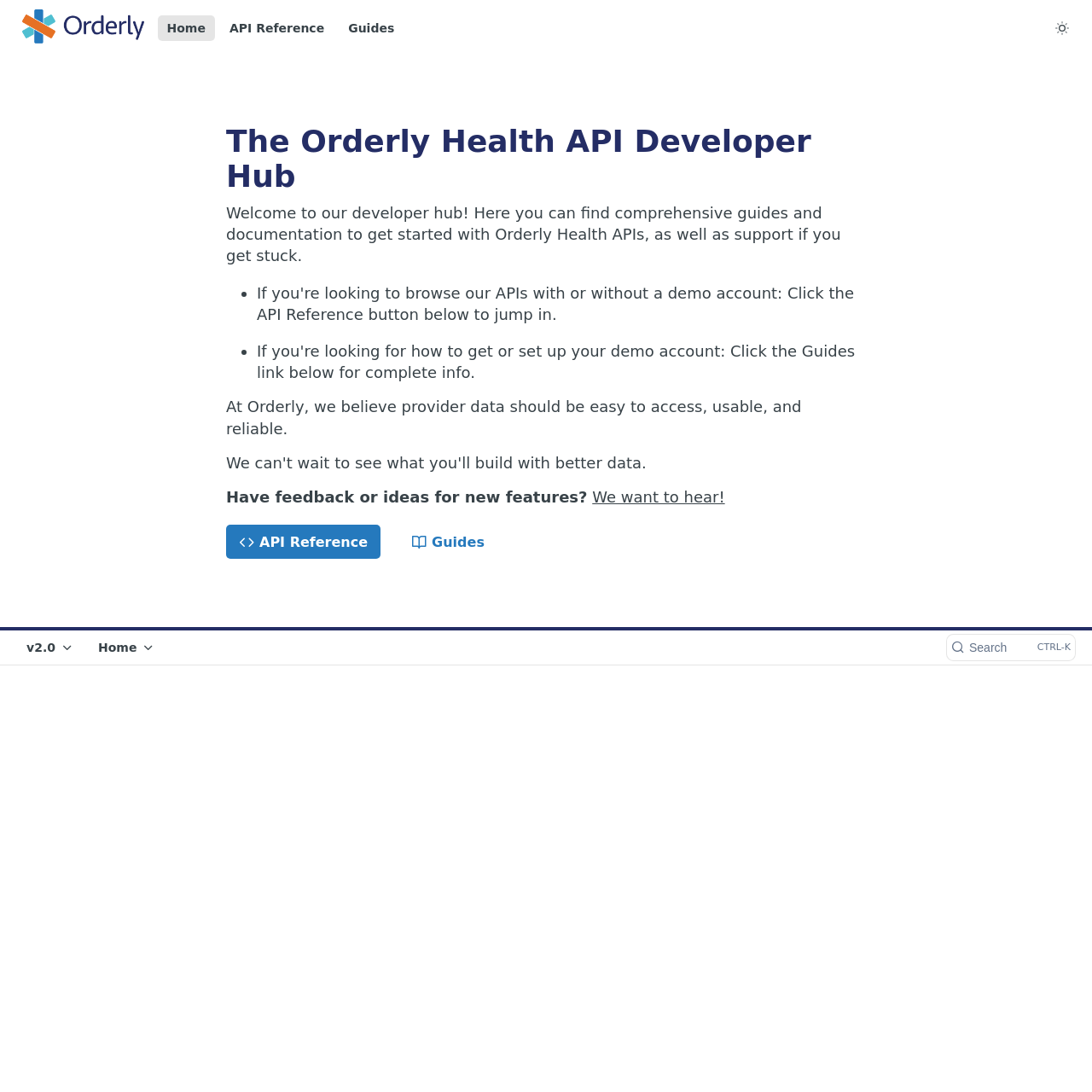Reply to the question with a brief word or phrase: What is the shortcut key for searching?

CTRL-K